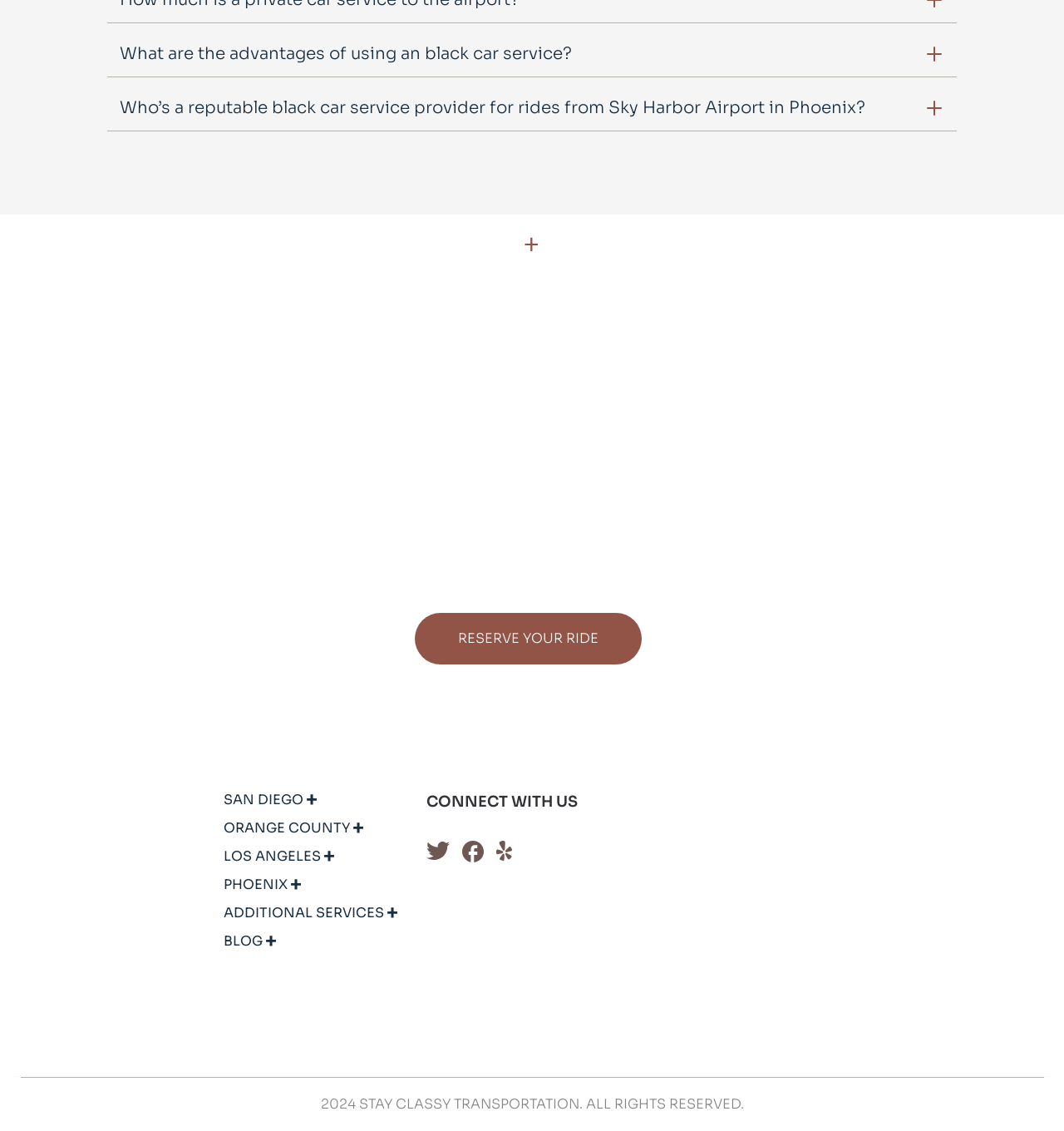Please specify the bounding box coordinates of the area that should be clicked to accomplish the following instruction: "Read about the advantages of using a black car service". The coordinates should consist of four float numbers between 0 and 1, i.e., [left, top, right, bottom].

[0.101, 0.028, 0.899, 0.068]